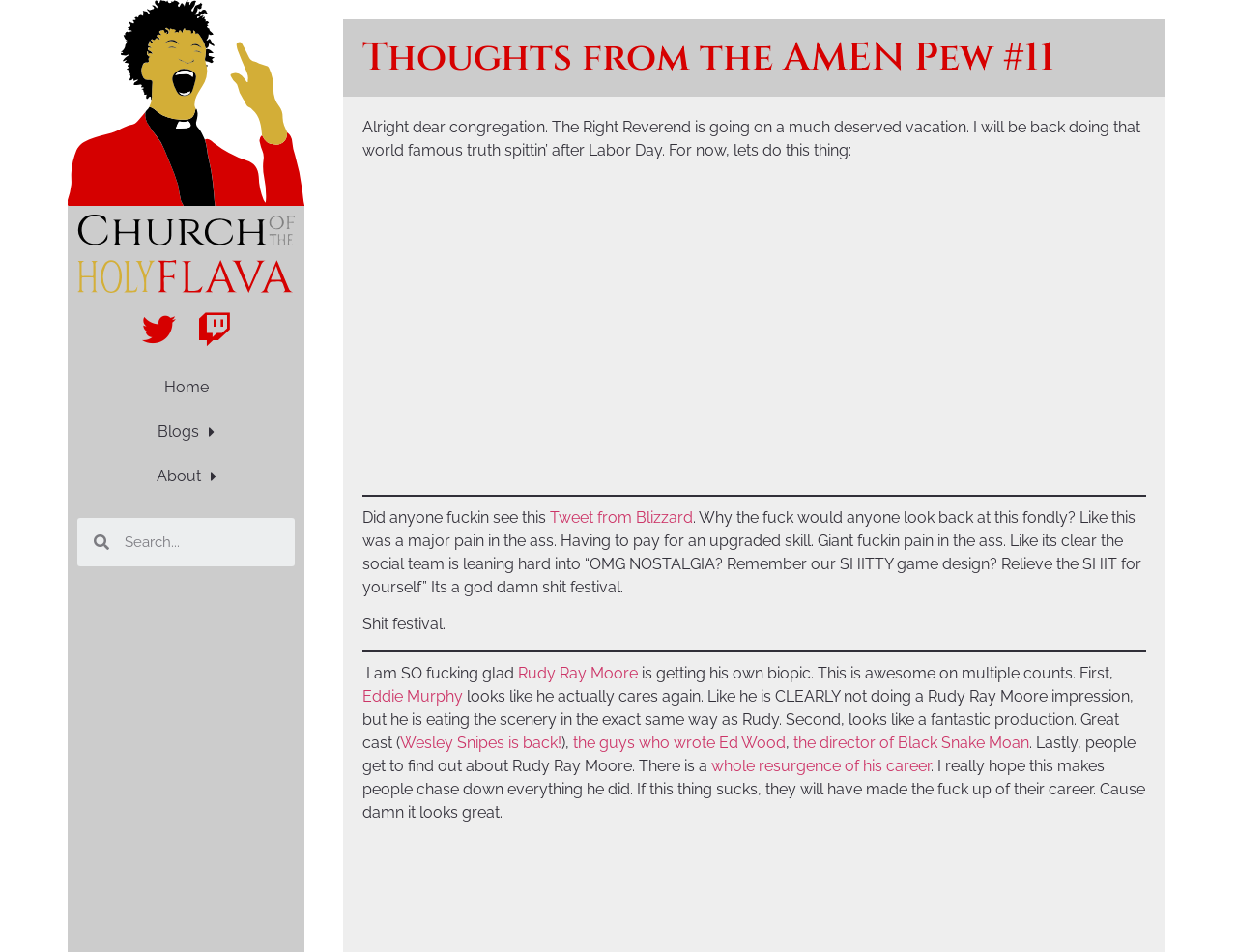Respond to the following question using a concise word or phrase: 
What is the author's tone in the text?

Sarcastic and humorous